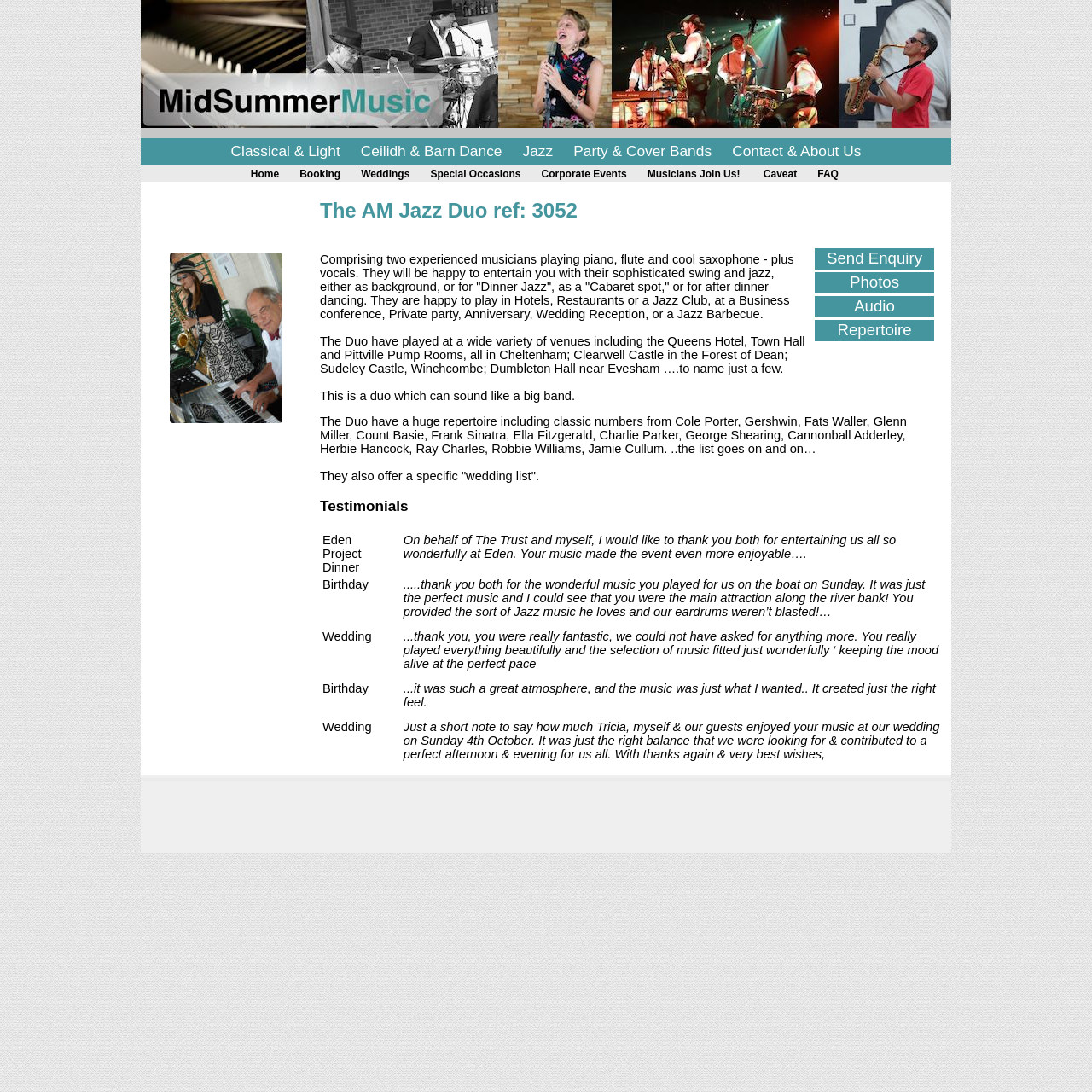Can you pinpoint the bounding box coordinates for the clickable element required for this instruction: "Click on the 'Classical & Light' link"? The coordinates should be four float numbers between 0 and 1, i.e., [left, top, right, bottom].

[0.204, 0.129, 0.319, 0.148]